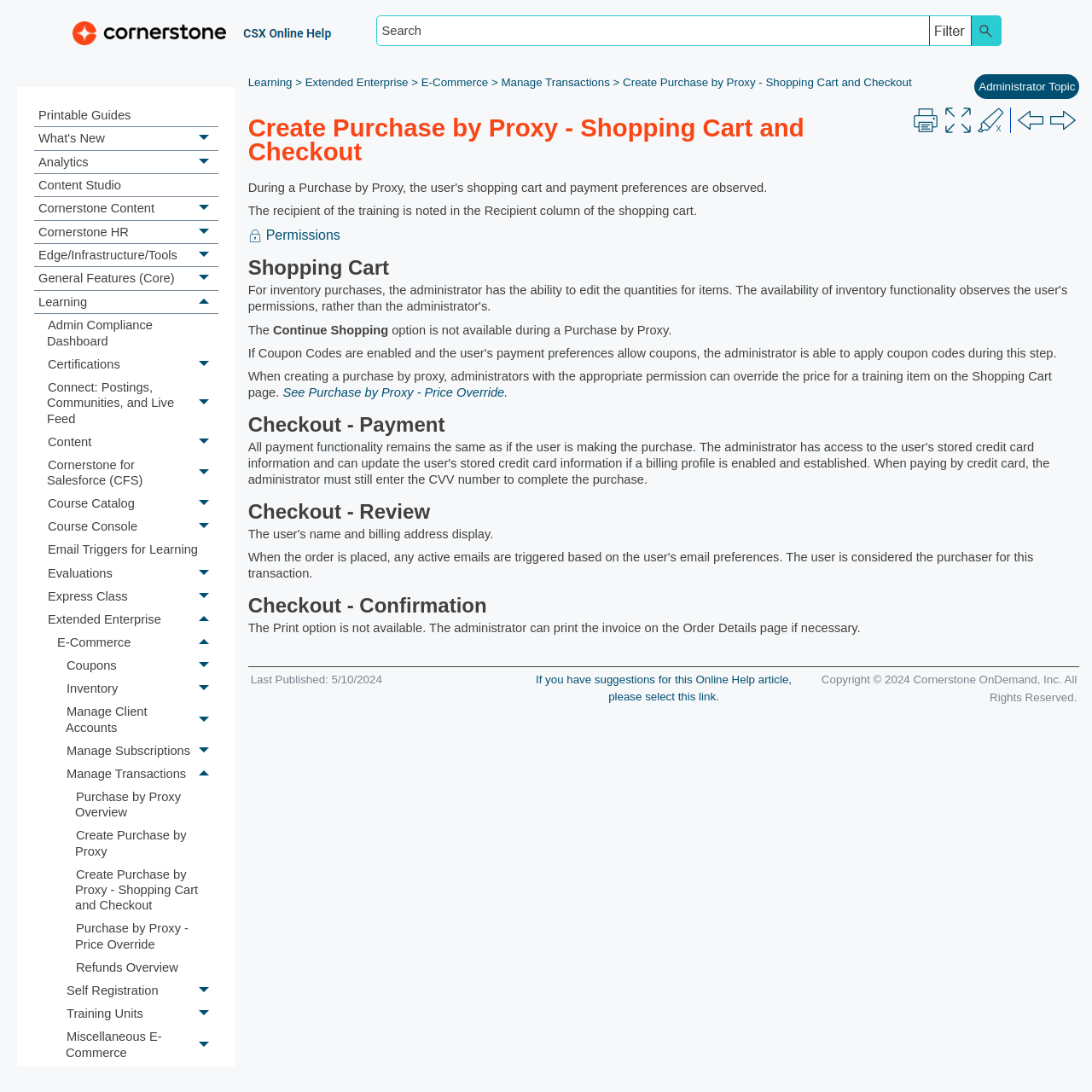Answer this question using a single word or a brief phrase:
How many buttons are there in the top-right corner?

4